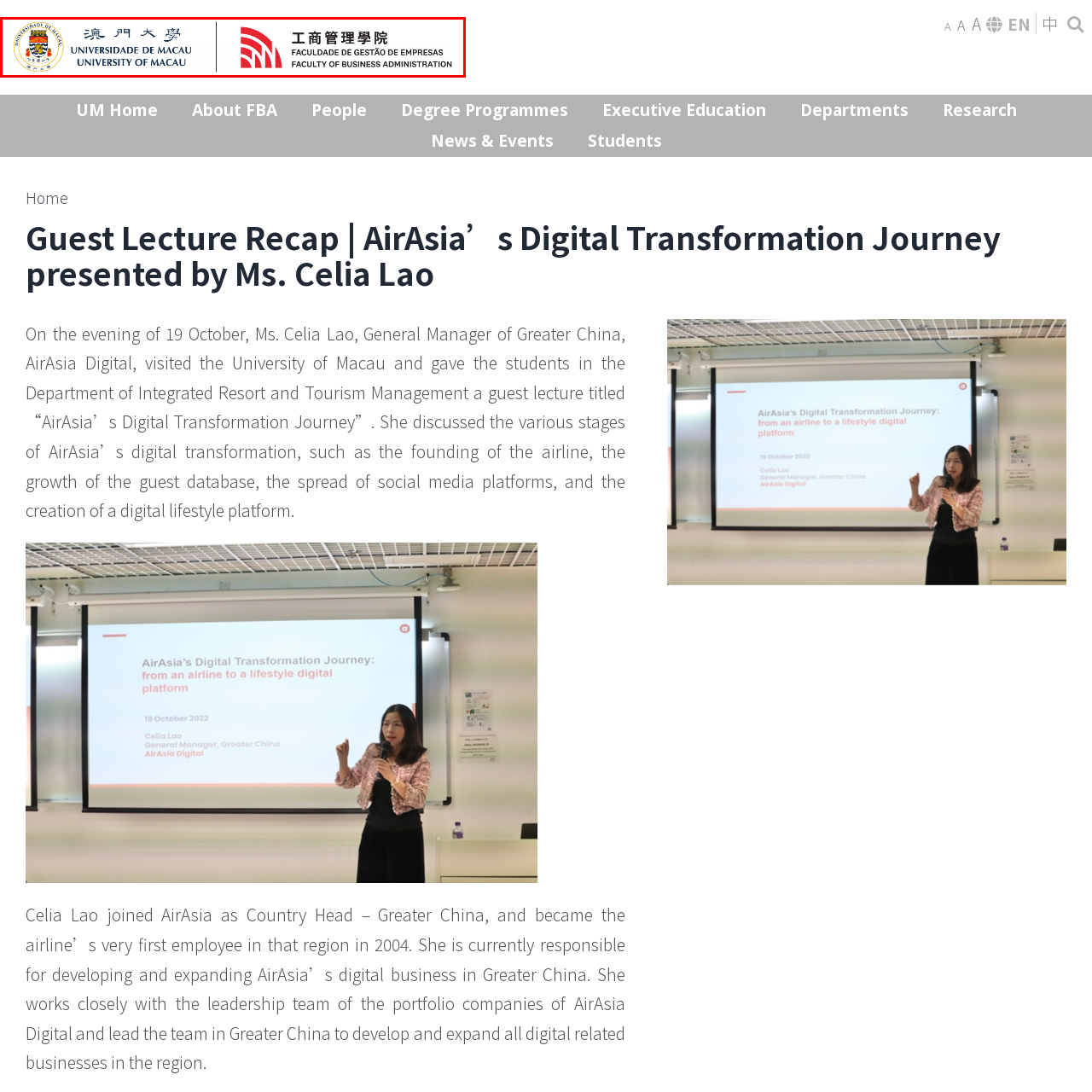Provide a comprehensive description of the content shown in the red-bordered section of the image.

The image displays the logo of the Faculty of Business Administration at the University of Macau. The logo features the university's emblem on the left, which includes traditional elements and the university's name in both Portuguese and English: "Universidade de Macau" and "University of Macau." To the right, there is a stylized representation associated with the Faculty of Business Administration, accompanied by its name in Chinese and English: "工商管理学院" and "Faculty of Business Administration." This logo visually represents the institution's commitment to higher education in business and administration, emphasizing its multicultural and bilingual nature.